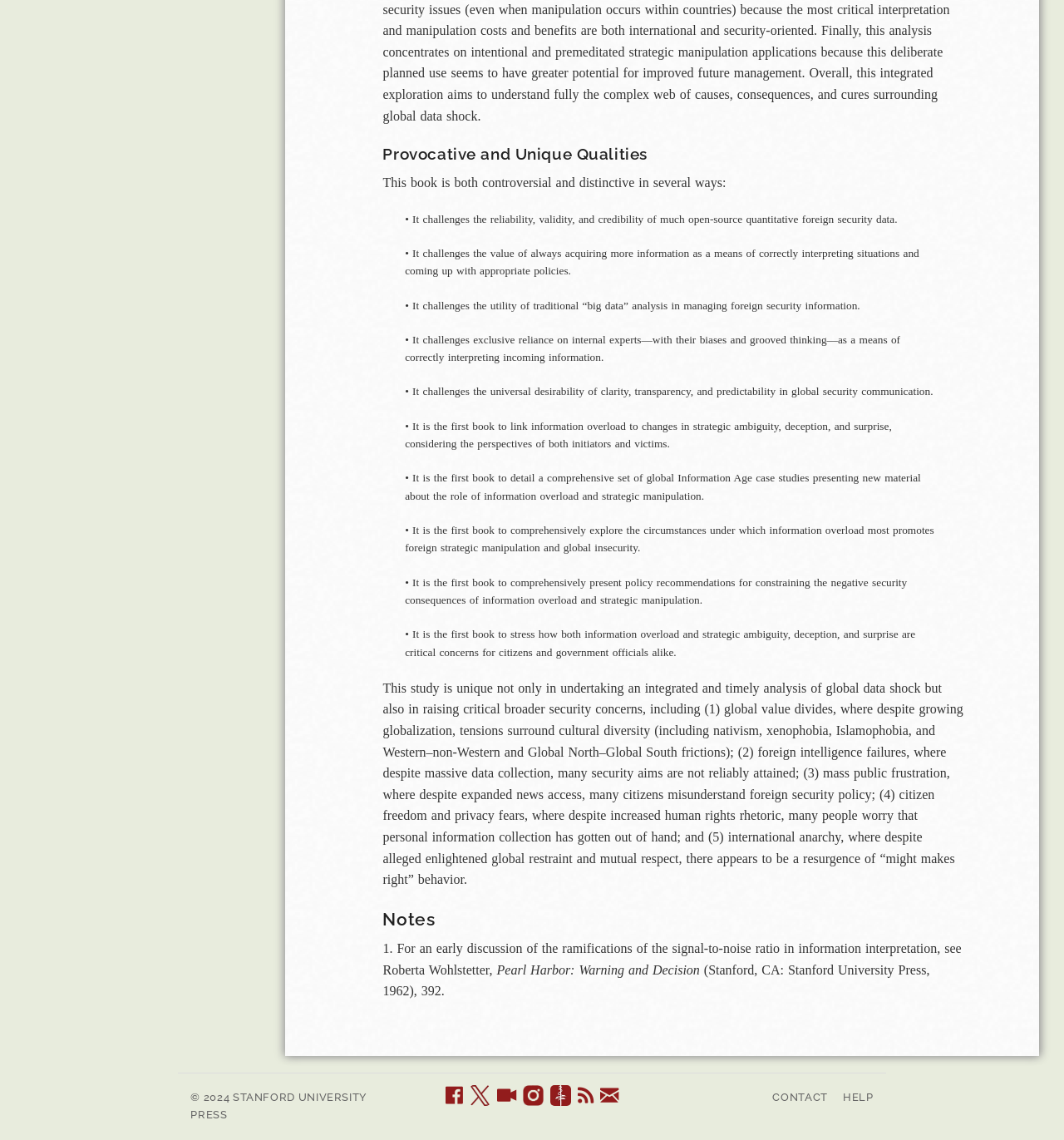Based on what you see in the screenshot, provide a thorough answer to this question: What is the name of the publisher of this book?

The webpage mentions that the book is published by Stanford University Press, as indicated by the copyright notice at the bottom of the page, which reads '© 2024 STANFORD UNIVERSITY PRESS'.